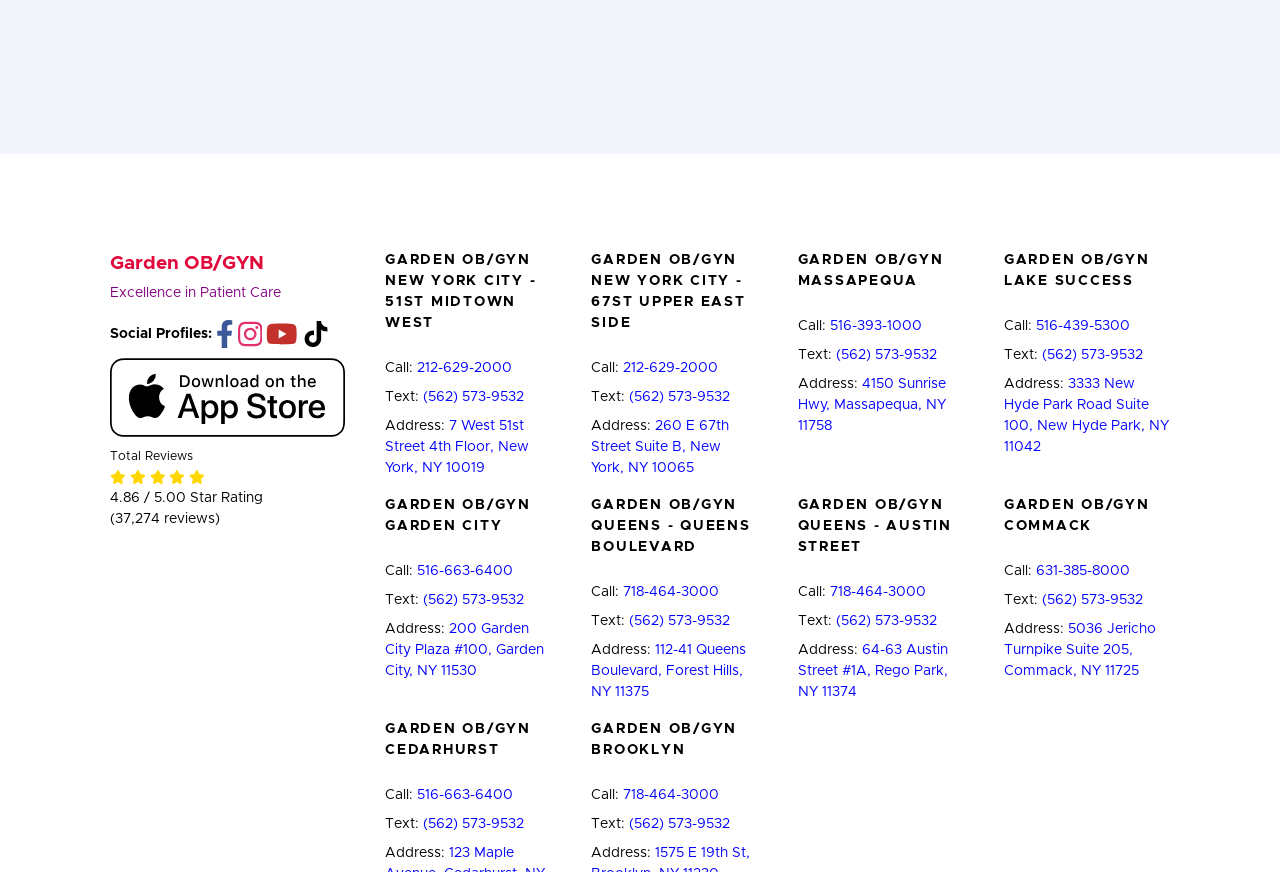Could you determine the bounding box coordinates of the clickable element to complete the instruction: "Call 212-629-2000"? Provide the coordinates as four float numbers between 0 and 1, i.e., [left, top, right, bottom].

[0.326, 0.414, 0.4, 0.43]